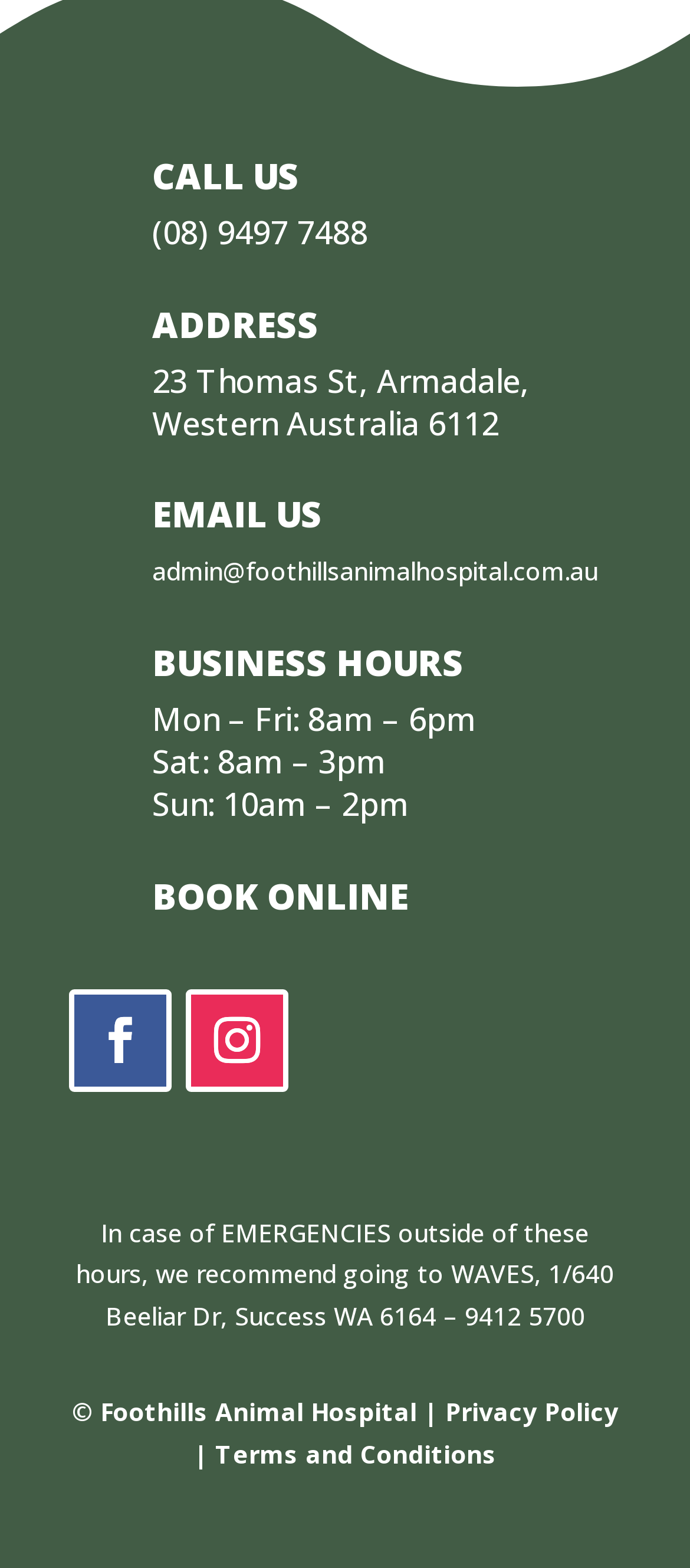What is the address of Foothills Animal Hospital?
Please provide a comprehensive answer based on the information in the image.

I found the address by looking at the 'ADDRESS' section, which is a heading element, and then found the static text elements '23 Thomas St, Armadale,' and 'Western Australia 6112' right below it.